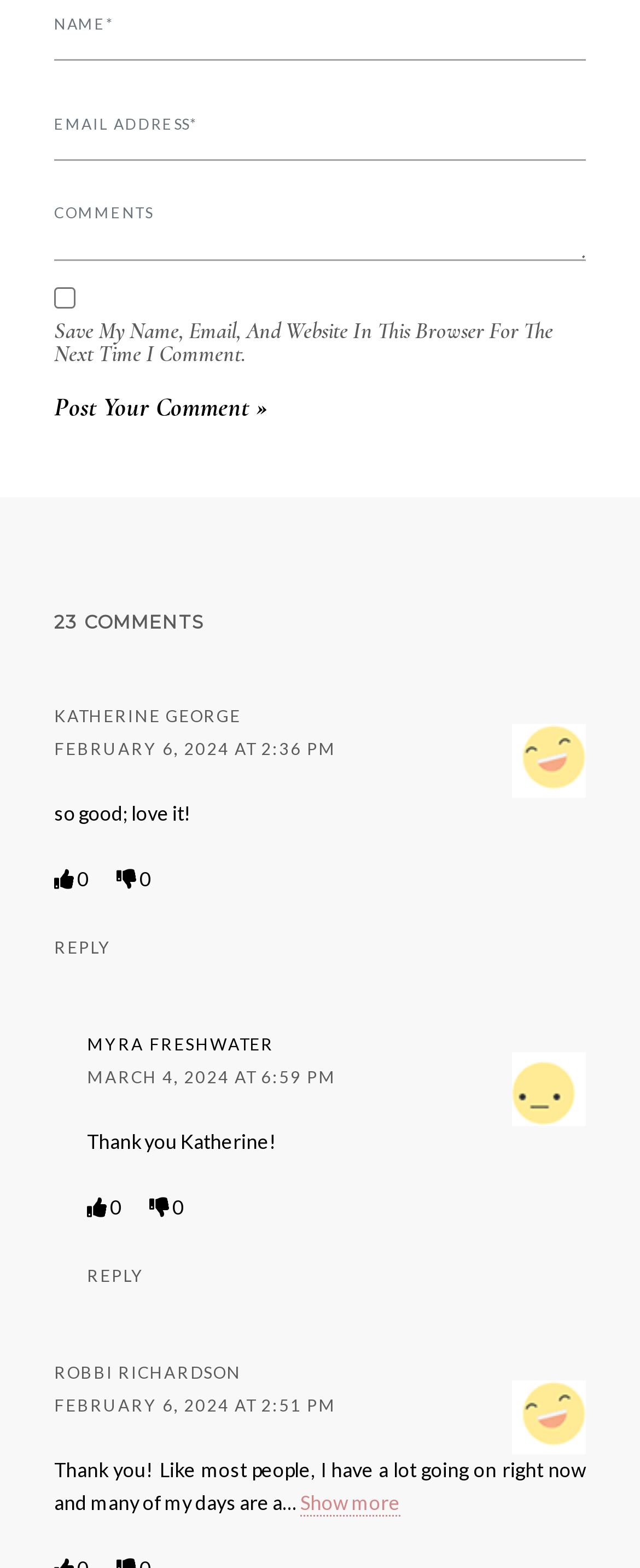Can users save their name and email for future comments?
Give a detailed response to the question by analyzing the screenshot.

I found a checkbox labeled 'Save My Name, Email, And Website In This Browser For The Next Time I Comment.' which suggests that users can save their name and email for future comments.